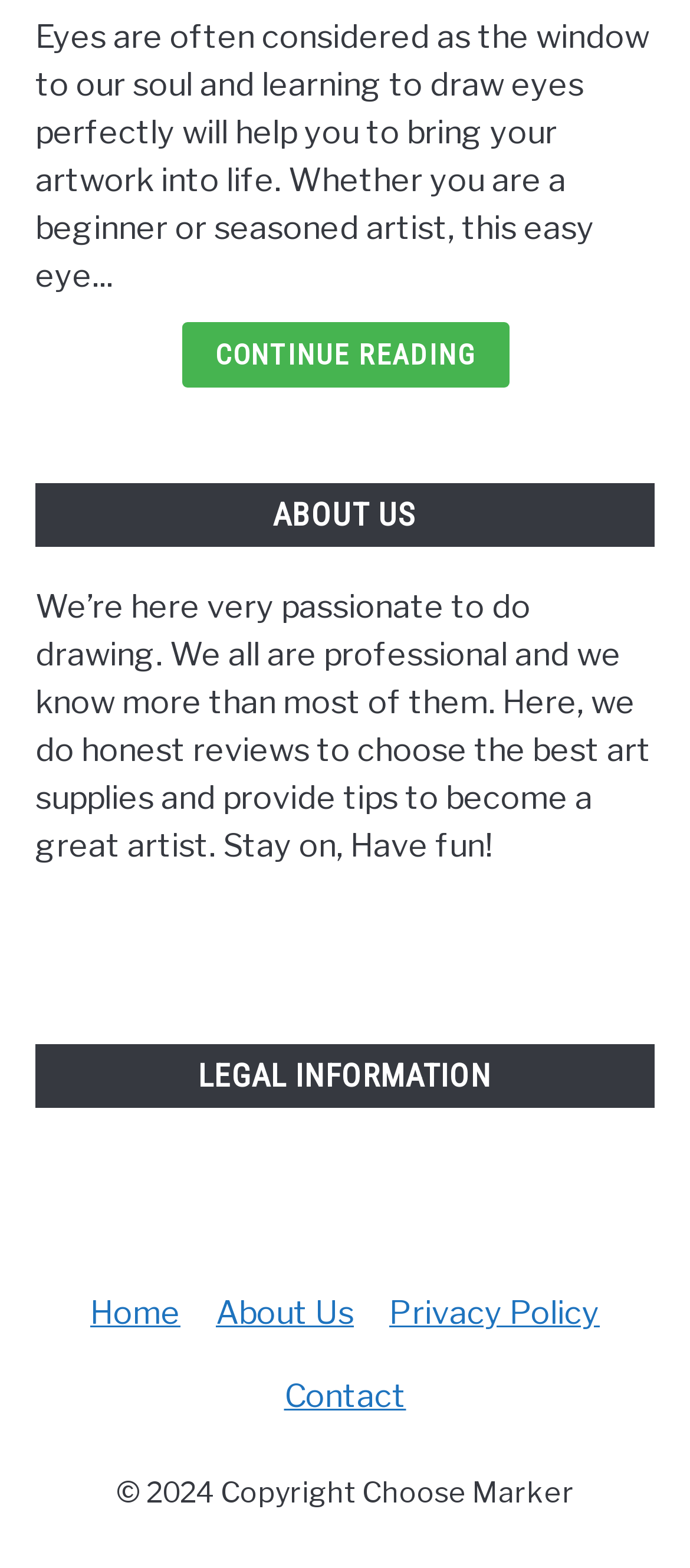Respond to the following question using a concise word or phrase: 
What is the copyright year of the website?

2024